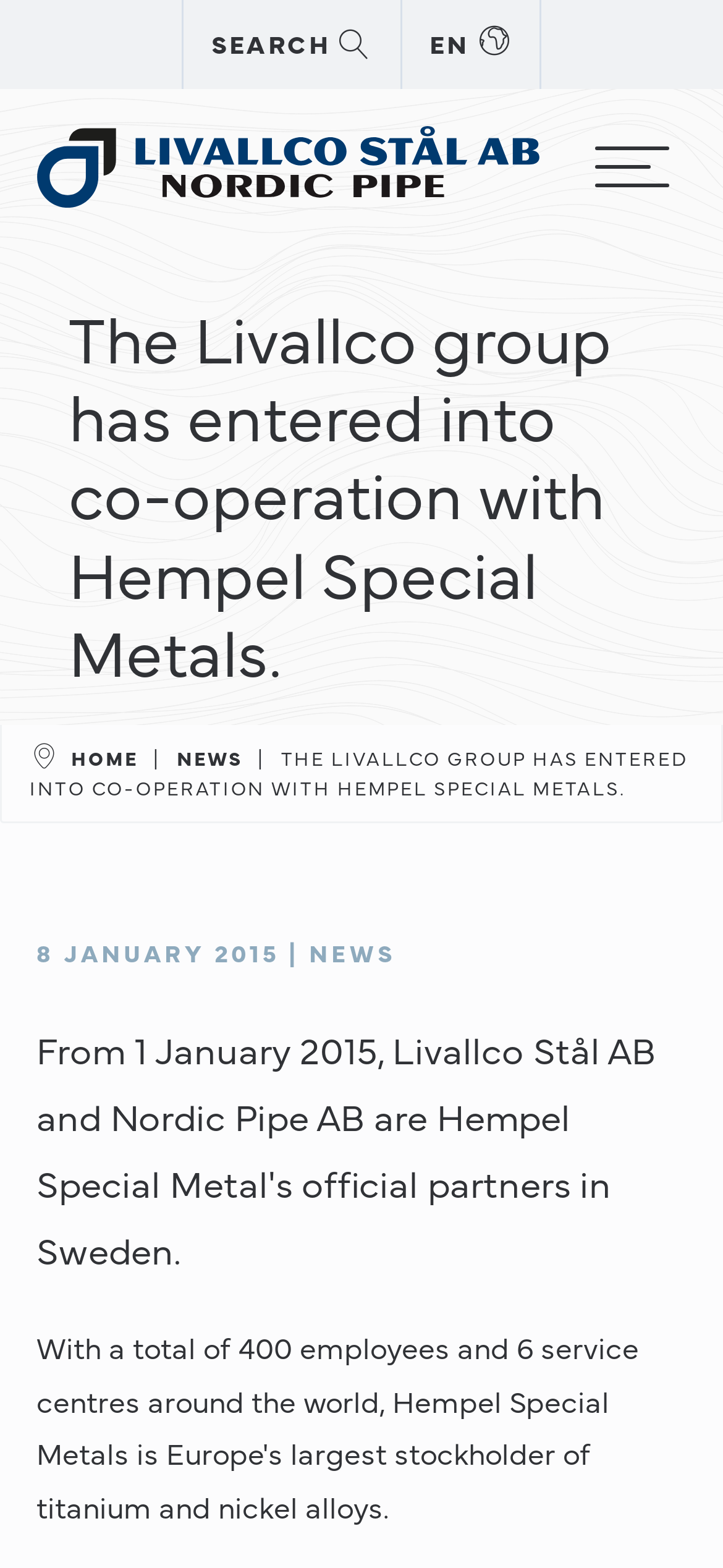What is the language of the webpage?
Answer the question with a single word or phrase, referring to the image.

EN